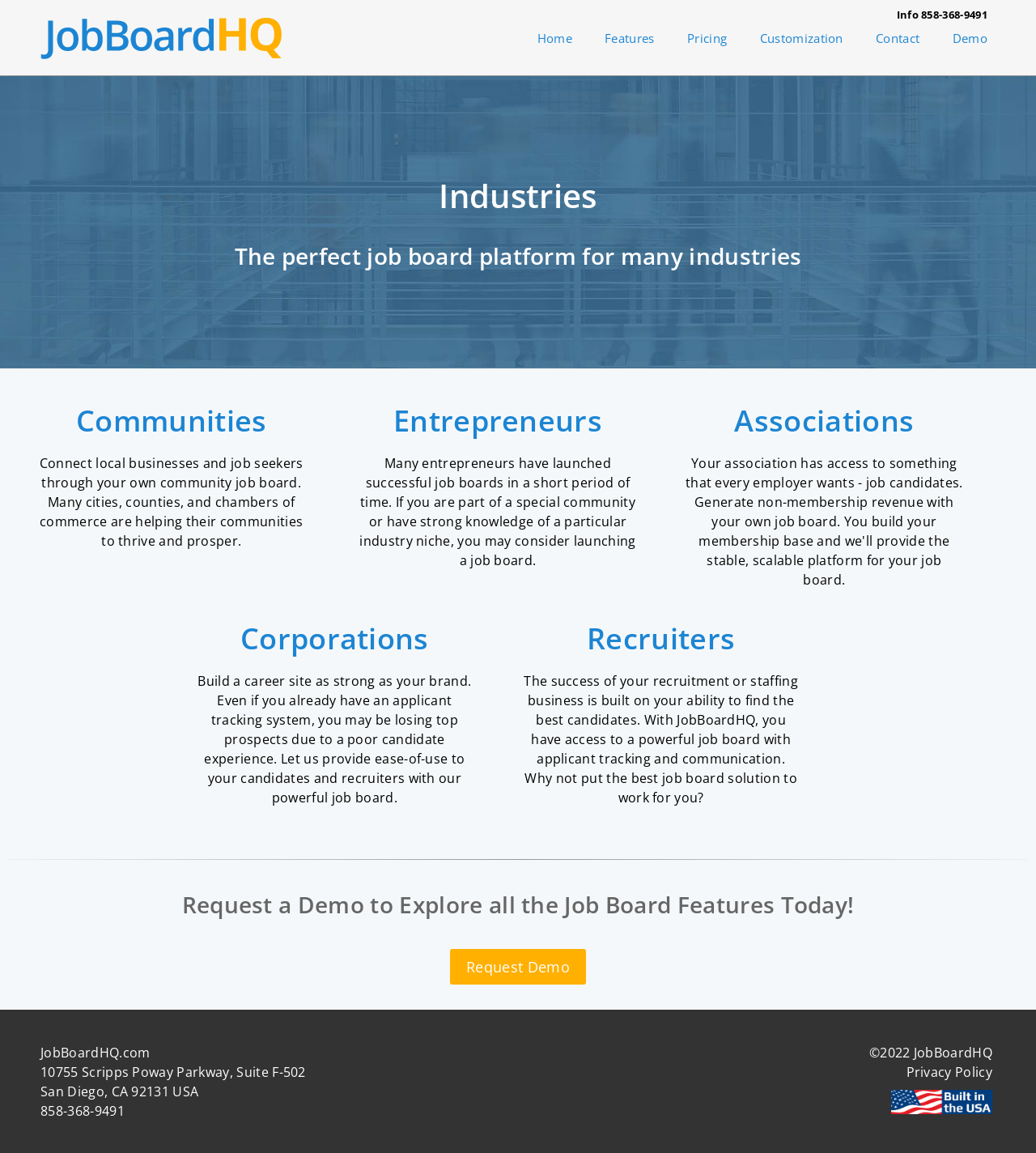Summarize the webpage comprehensively, mentioning all visible components.

The webpage is a job board solution platform, specifically designed for associations, corporations, recruiters, and entrepreneurs. At the top, there is a header section with a logo "JobBoardHQ" on the left and a phone number "858-368-9491" on the right. Below the header, there is a navigation menu with links to "Home", "Features", "Industries", "Administration", "Employers", "Job Seekers", "Pricing", "Customization", "Contact", and "Demo".

The main content of the page is divided into four sections, each highlighting the benefits of the job board platform for a specific industry or group. The first section is about "Industries", with a heading and a paragraph describing how the platform can be used by communities to connect local businesses and job seekers. The second section is about "Entrepreneurs", with a heading and a paragraph explaining how entrepreneurs can launch successful job boards in a short period of time.

The third section is about "Associations" and "Corporations", with two separate headings and paragraphs. The paragraph about associations describes how the platform can help build a career site that is strong and easy to use. The paragraph about corporations explains how the platform can provide a powerful job board with applicant tracking and communication.

The fourth section is about "Recruiters", with a heading and a paragraph describing how the platform can help recruiters find the best candidates. Below these sections, there is a call-to-action heading "Request a Demo to Explore all the Job Board Features Today!" with a "Request Demo" link.

At the bottom of the page, there is a footer section with the company's address, phone number, and copyright information. There are also links to "Privacy Policy" and an image of a "Built in the USA" logo.